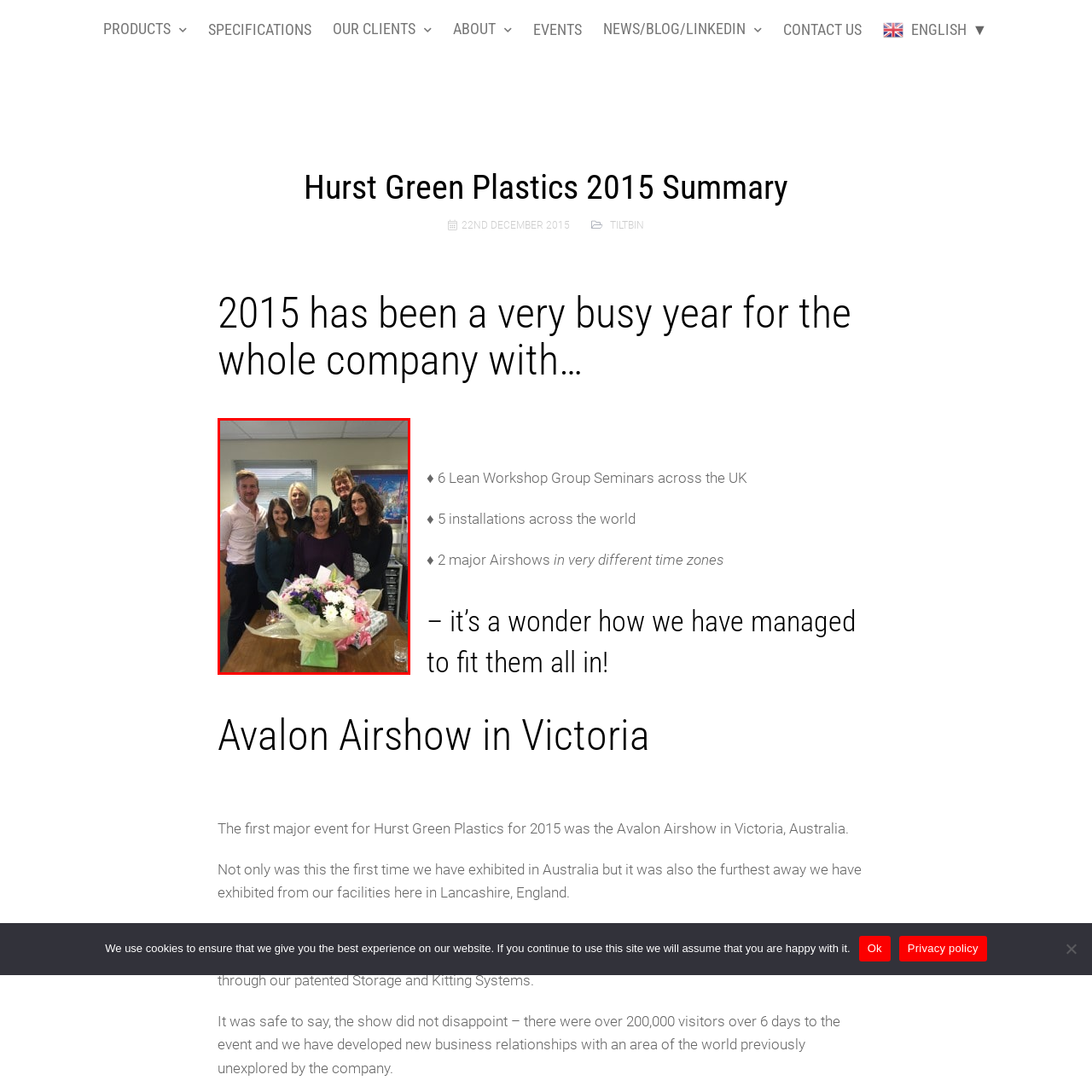What is the atmosphere in the workplace?
Examine the image within the red bounding box and provide a comprehensive answer to the question.

The casual office attire and the joyful expressions on the faces of the colleagues suggest a warm and friendly workplace atmosphere, which is conducive to camaraderie and celebration.